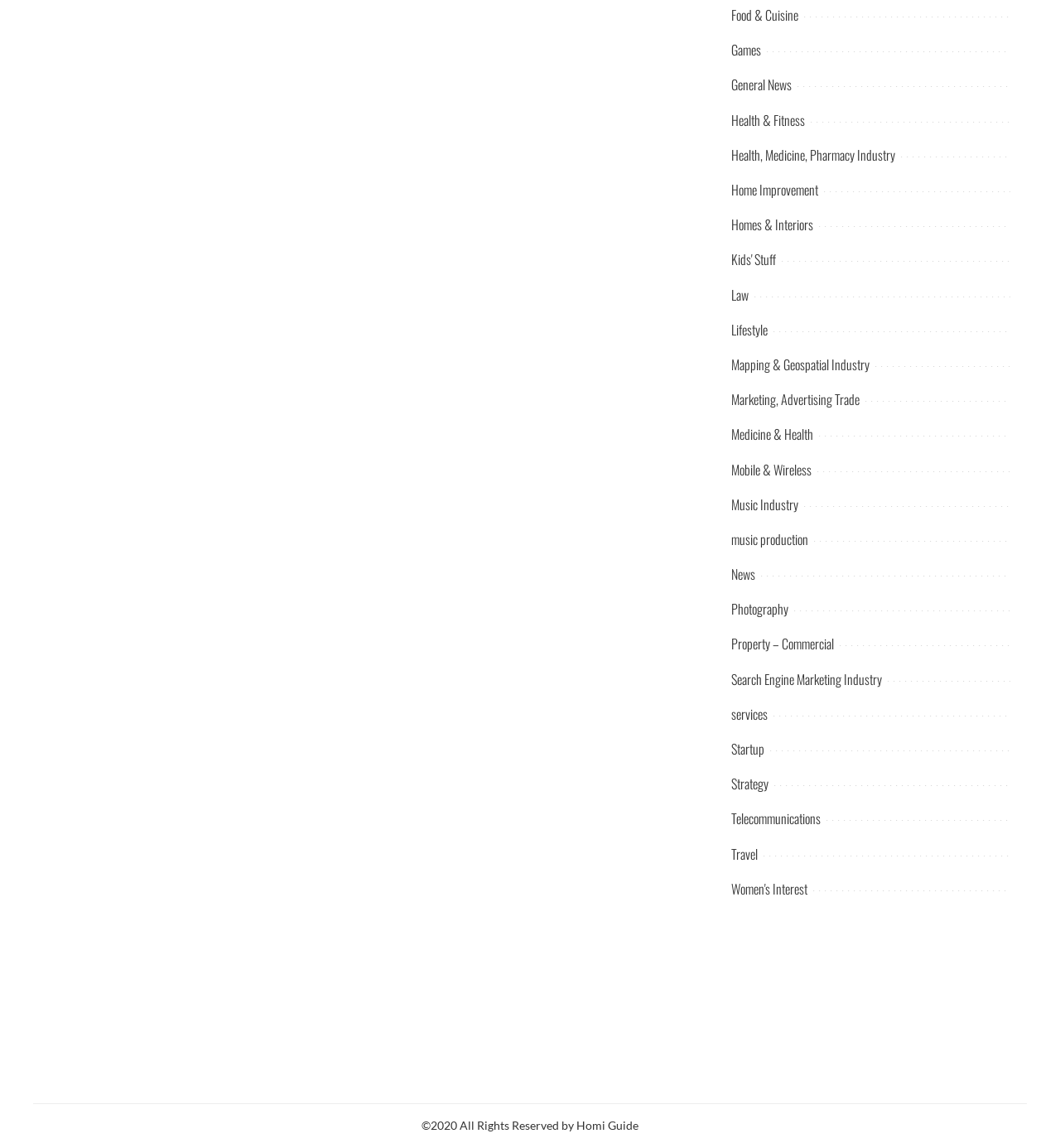Please reply to the following question with a single word or a short phrase:
What is the position of the 'Travel' link on the webpage?

Near the bottom